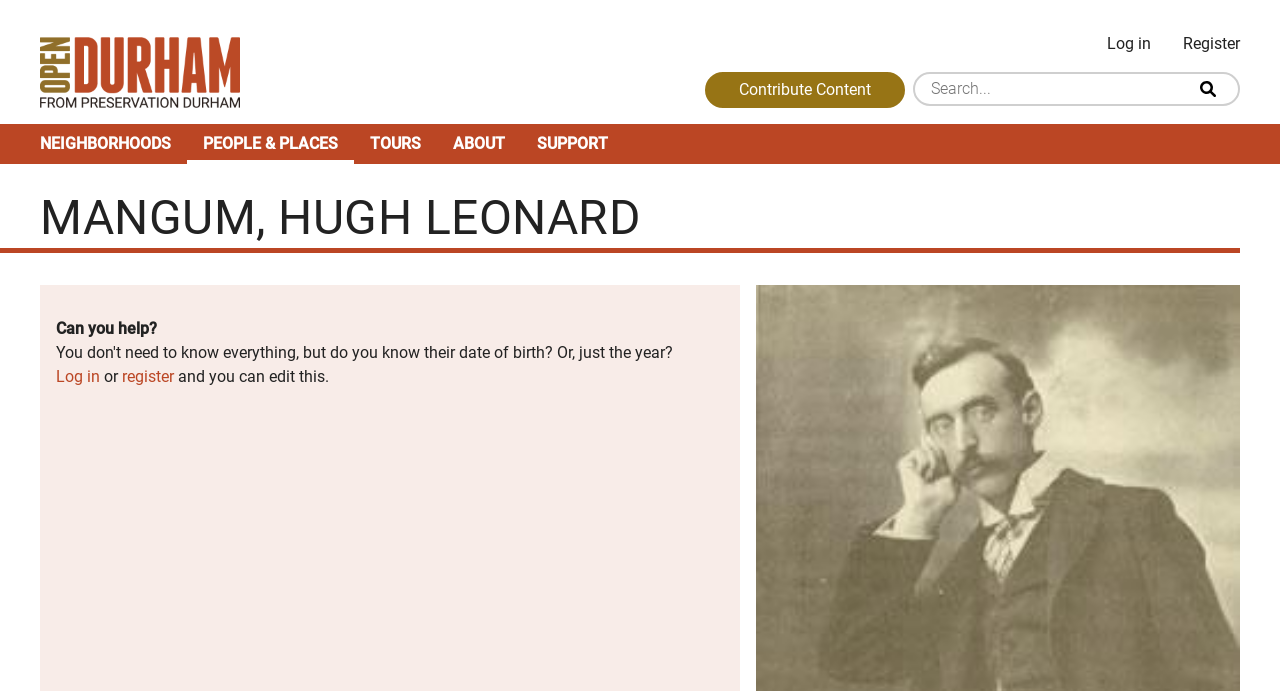Find the bounding box coordinates corresponding to the UI element with the description: "People & Places". The coordinates should be formatted as [left, top, right, bottom], with values as floats between 0 and 1.

[0.146, 0.179, 0.277, 0.237]